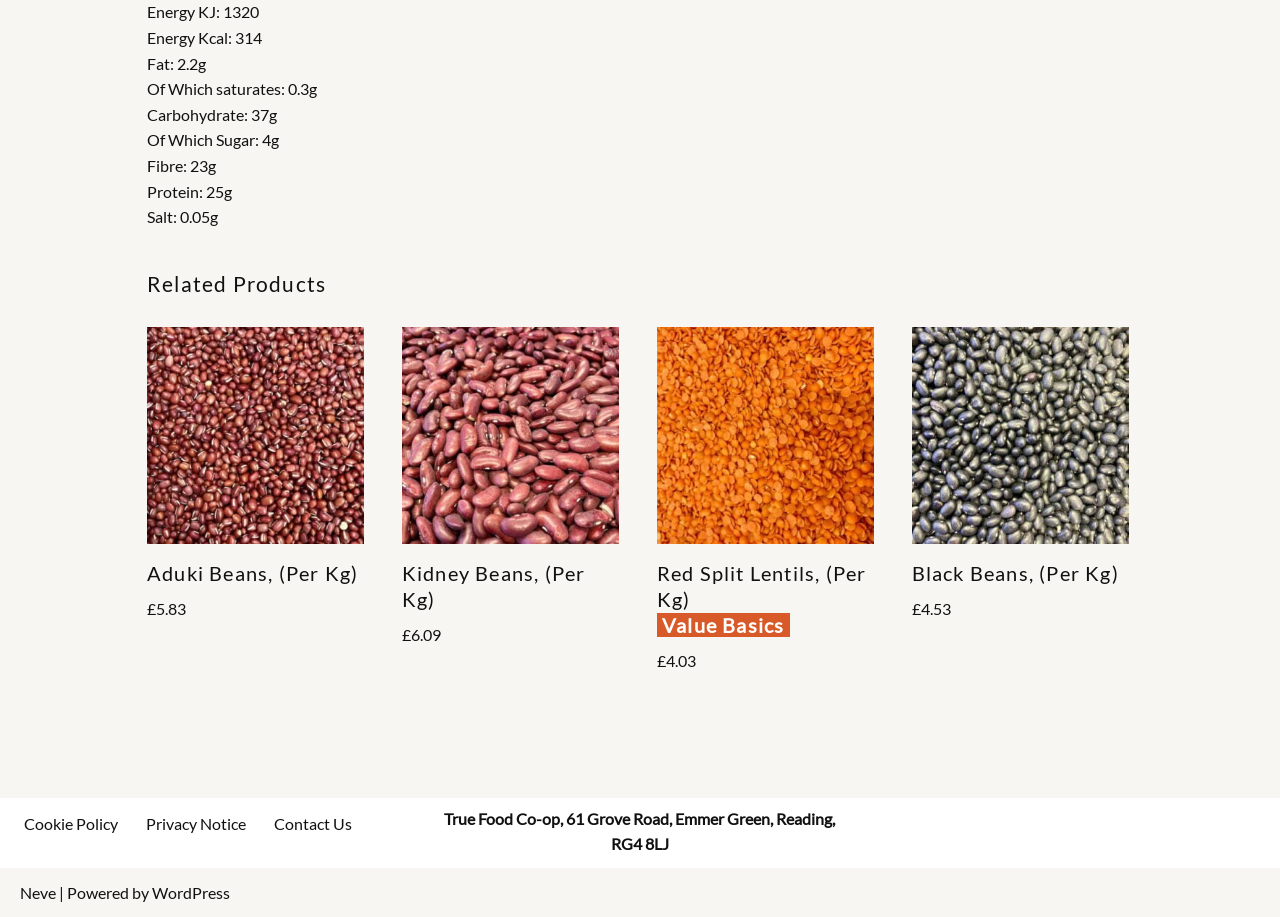Provide the bounding box coordinates of the HTML element this sentence describes: "Path Hill Farm". The bounding box coordinates consist of four float numbers between 0 and 1, i.e., [left, top, right, bottom].

[0.035, 0.07, 0.964, 0.086]